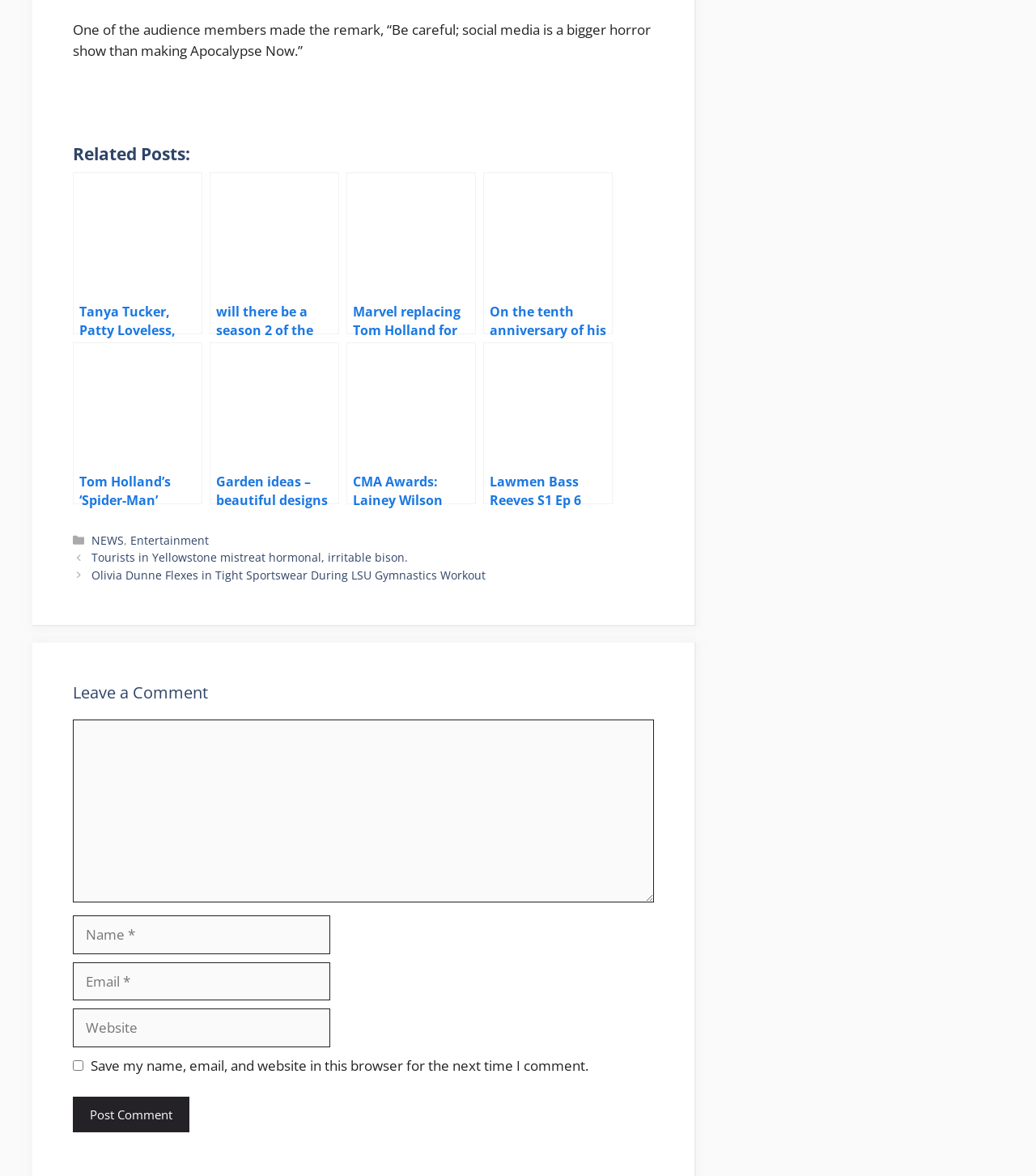Please determine the bounding box coordinates of the element to click in order to execute the following instruction: "Enter your name in the comment form". The coordinates should be four float numbers between 0 and 1, specified as [left, top, right, bottom].

[0.07, 0.779, 0.319, 0.811]